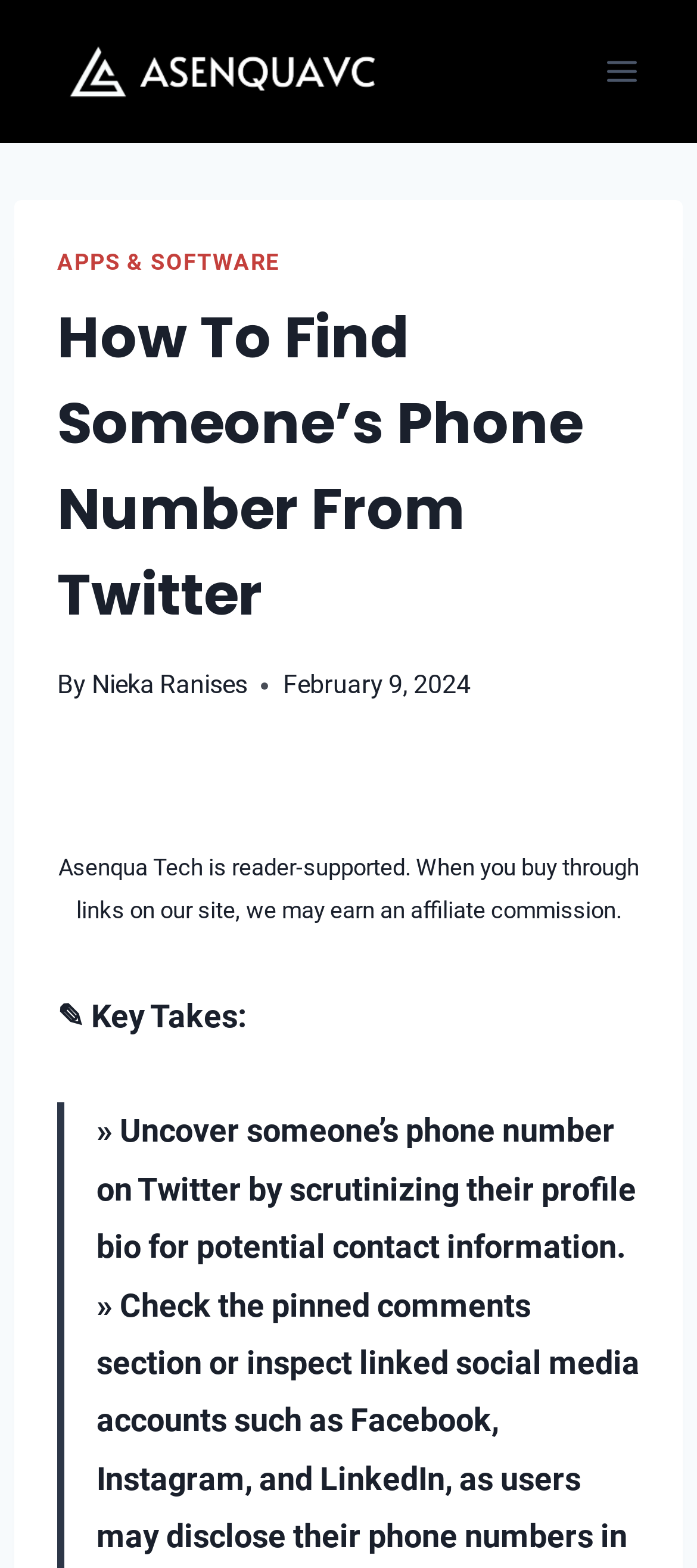What is the name of the website?
Use the image to give a comprehensive and detailed response to the question.

The name of the website can be found in the top-left corner of the webpage, where it says 'Asenqua Tech' in a link format.